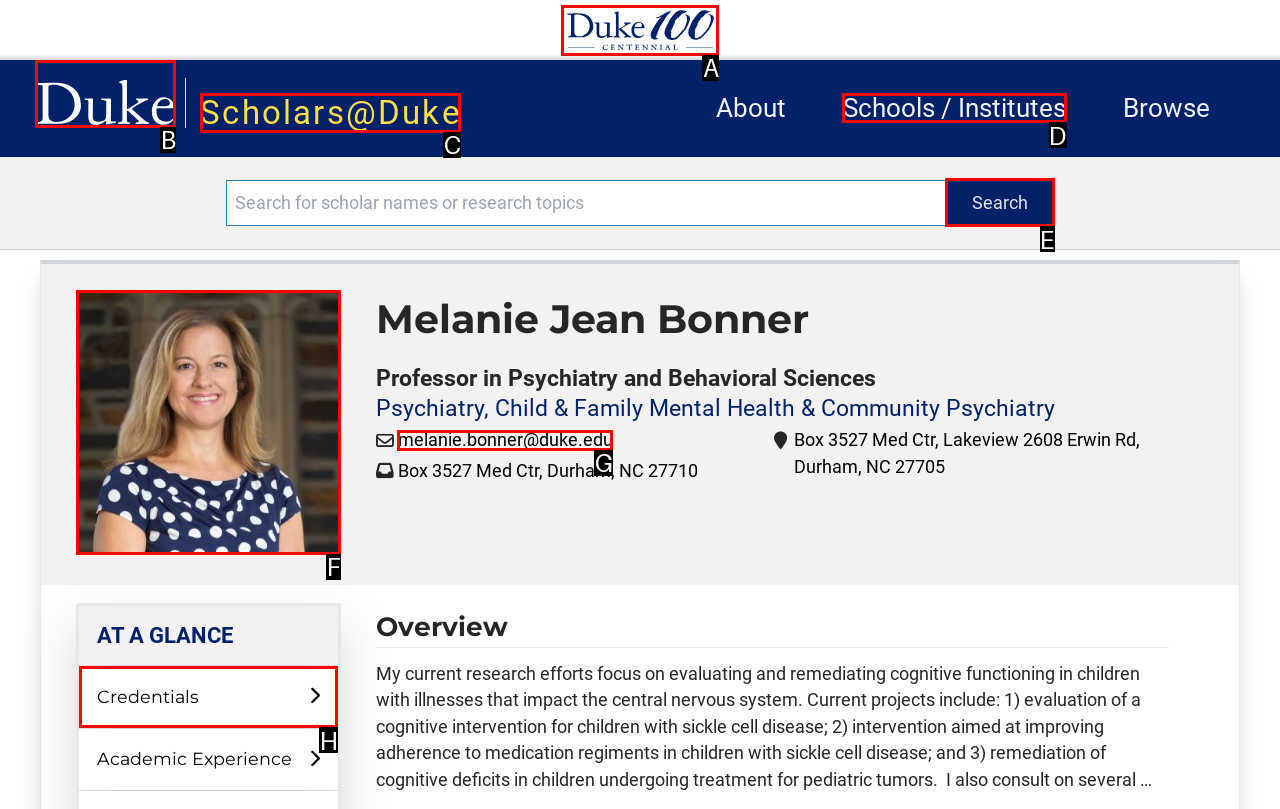Which choice should you pick to execute the task: Browse schools and institutes
Respond with the letter associated with the correct option only.

D